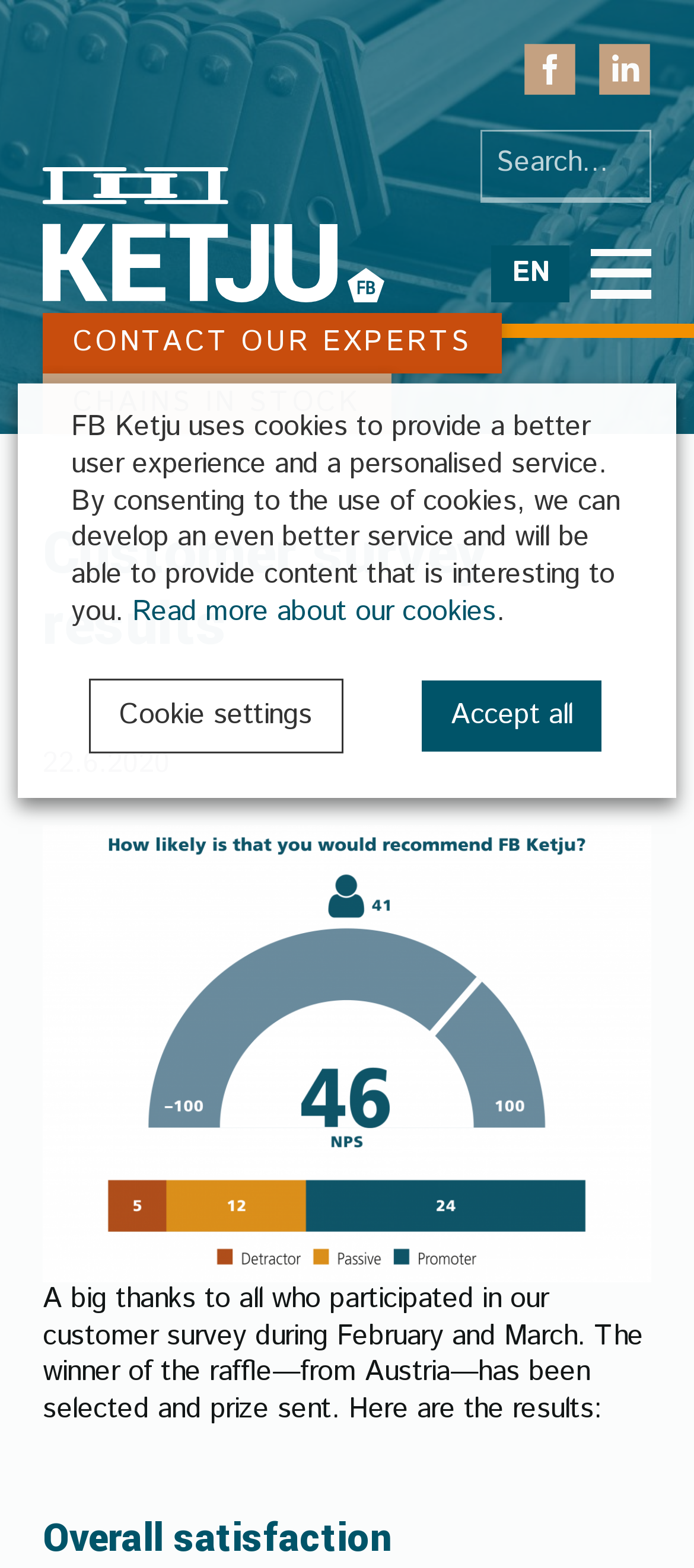Please locate the bounding box coordinates of the element that should be clicked to achieve the given instruction: "Click on Shrink wrapping".

None